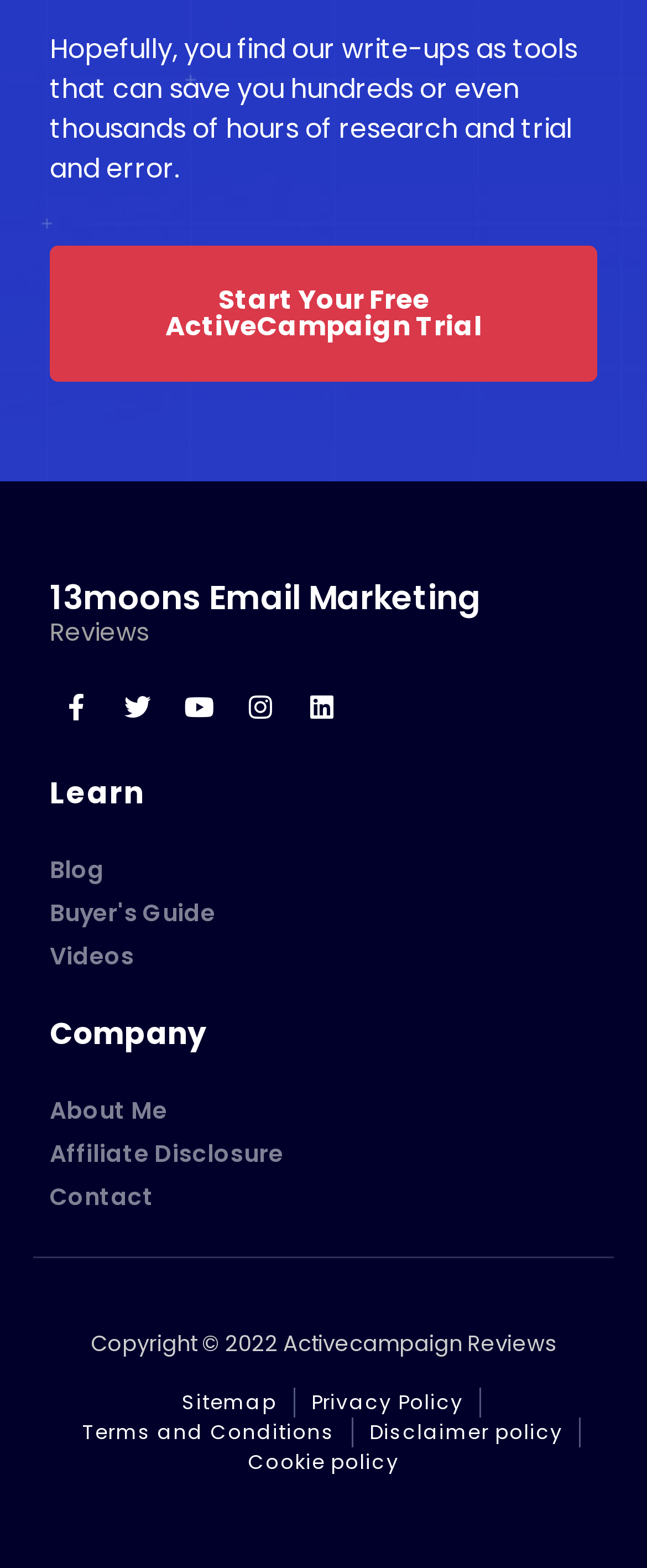What is the copyright year of the webpage?
Observe the image and answer the question with a one-word or short phrase response.

2022